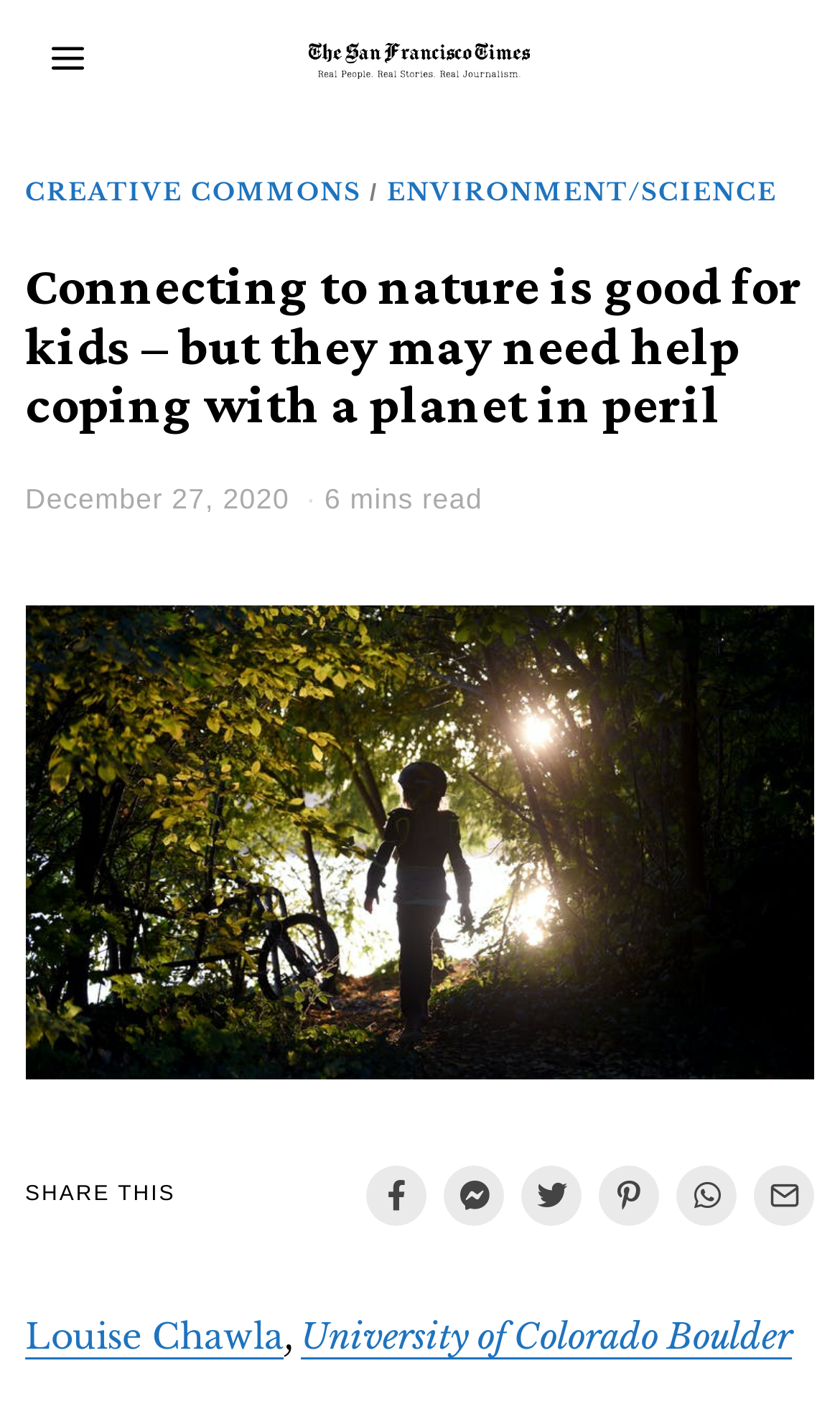What is the category of the article?
Provide a detailed and extensive answer to the question.

I determined the category of the article by looking at the header section, where I found the link 'ENVIRONMENT/SCIENCE' which indicates the category of the article.